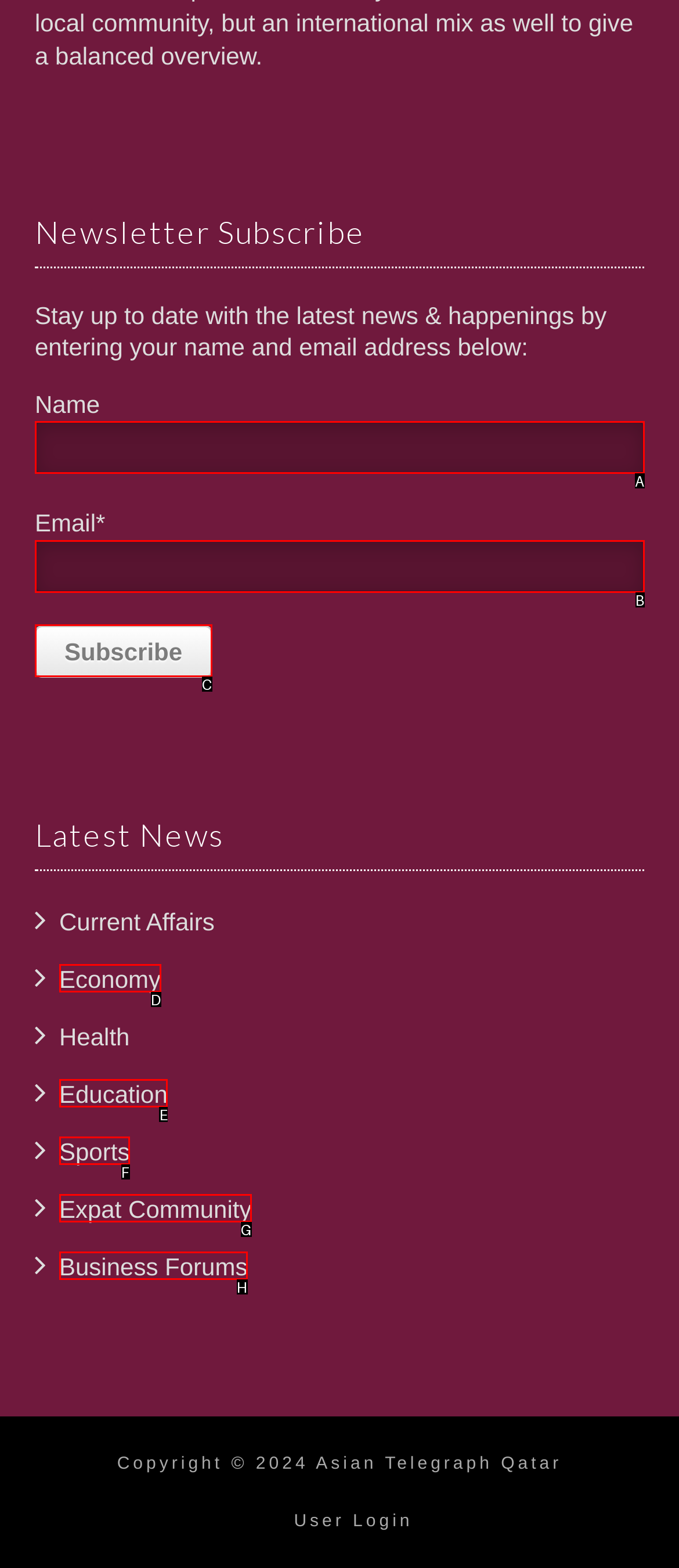Determine the HTML element that best aligns with the description: parent_node: Email* name="esfpx_email"
Answer with the appropriate letter from the listed options.

B